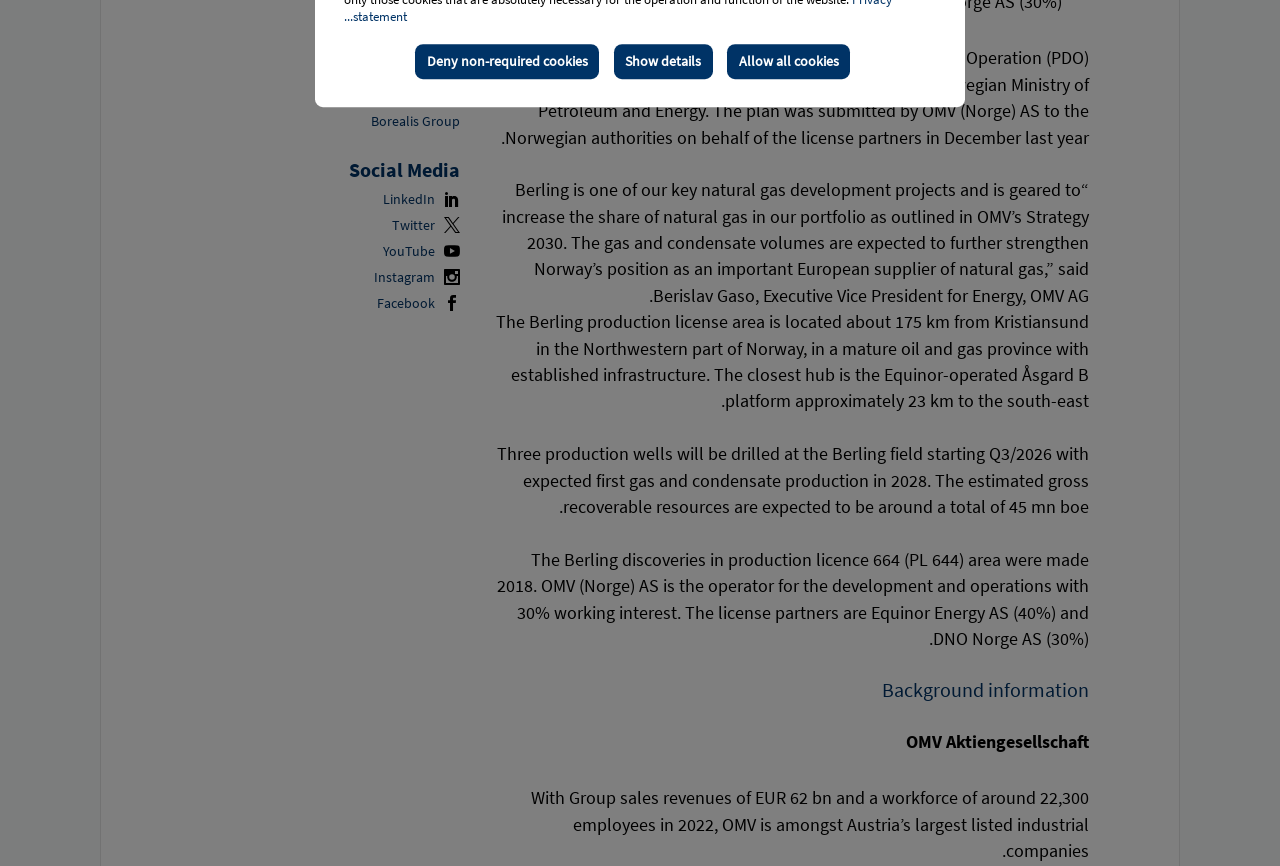Using the format (top-left x, top-left y, bottom-right x, bottom-right y), and given the element description, identify the bounding box coordinates within the screenshot: Cloudflare

None